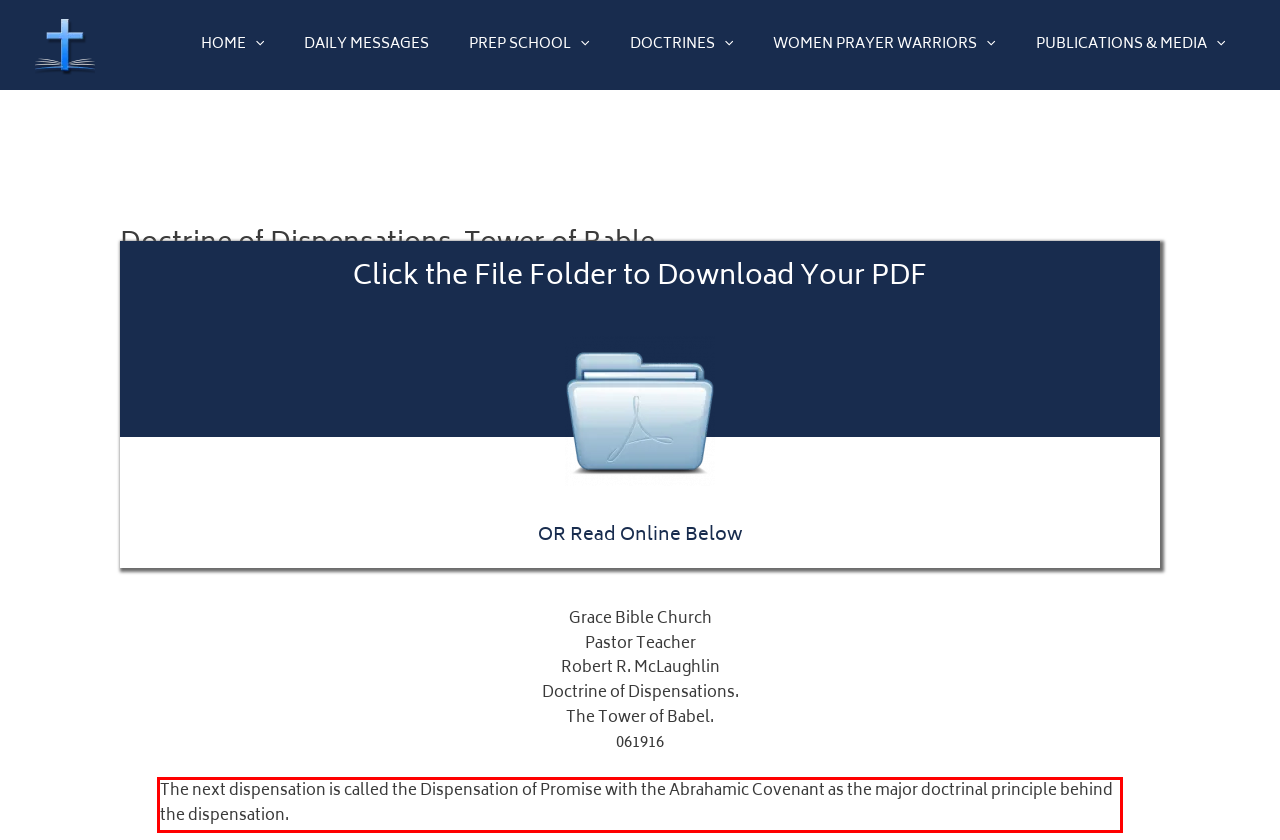Please analyze the provided webpage screenshot and perform OCR to extract the text content from the red rectangle bounding box.

The next dispensation is called the Dispensation of Promise with the Abrahamic Covenant as the major doctrinal principle behind the dispensation.